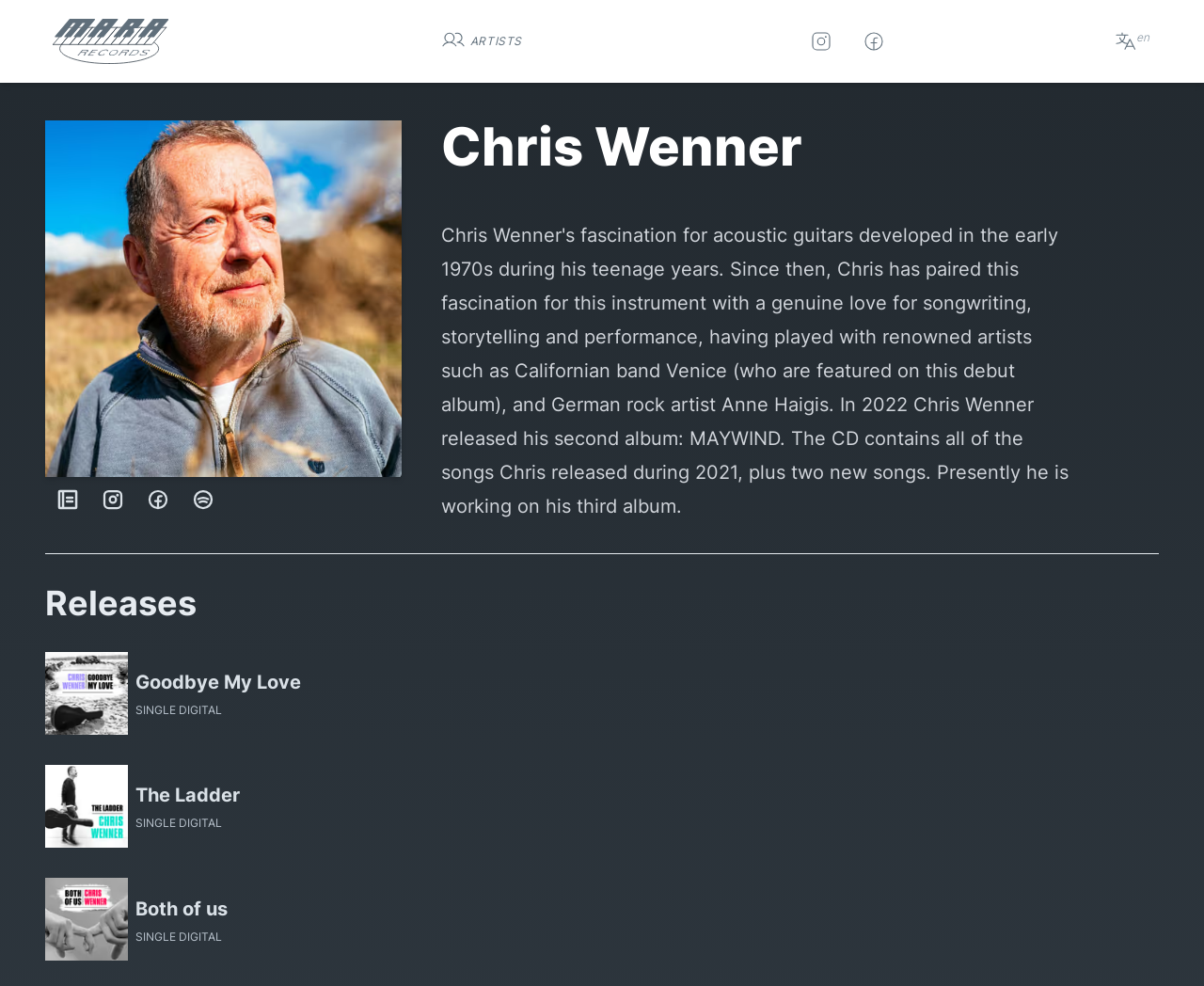How many social media links are available on this webpage?
Provide a well-explained and detailed answer to the question.

The webpage has links to Instagram, Facebook, and Spotify, which are all social media platforms, and there are four of them in total.